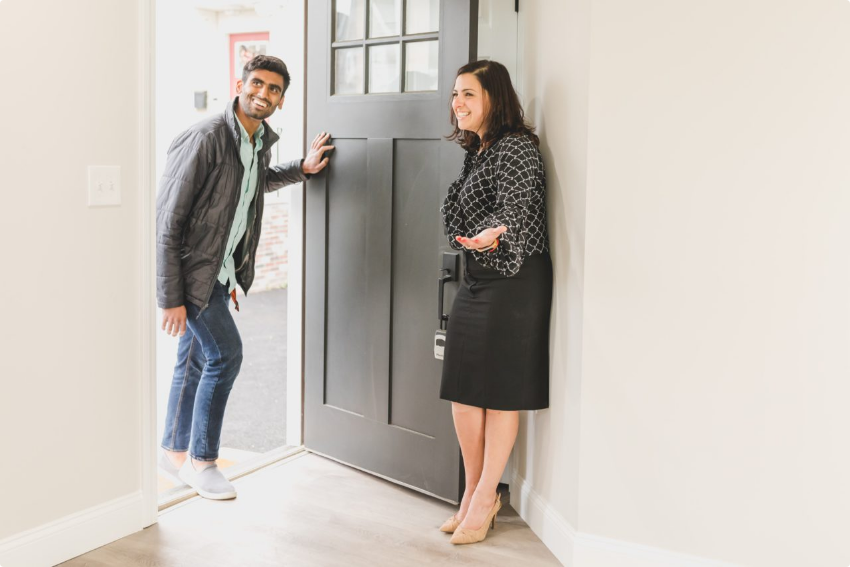What is the young man wearing?
Examine the screenshot and reply with a single word or phrase.

Light jacket and jeans